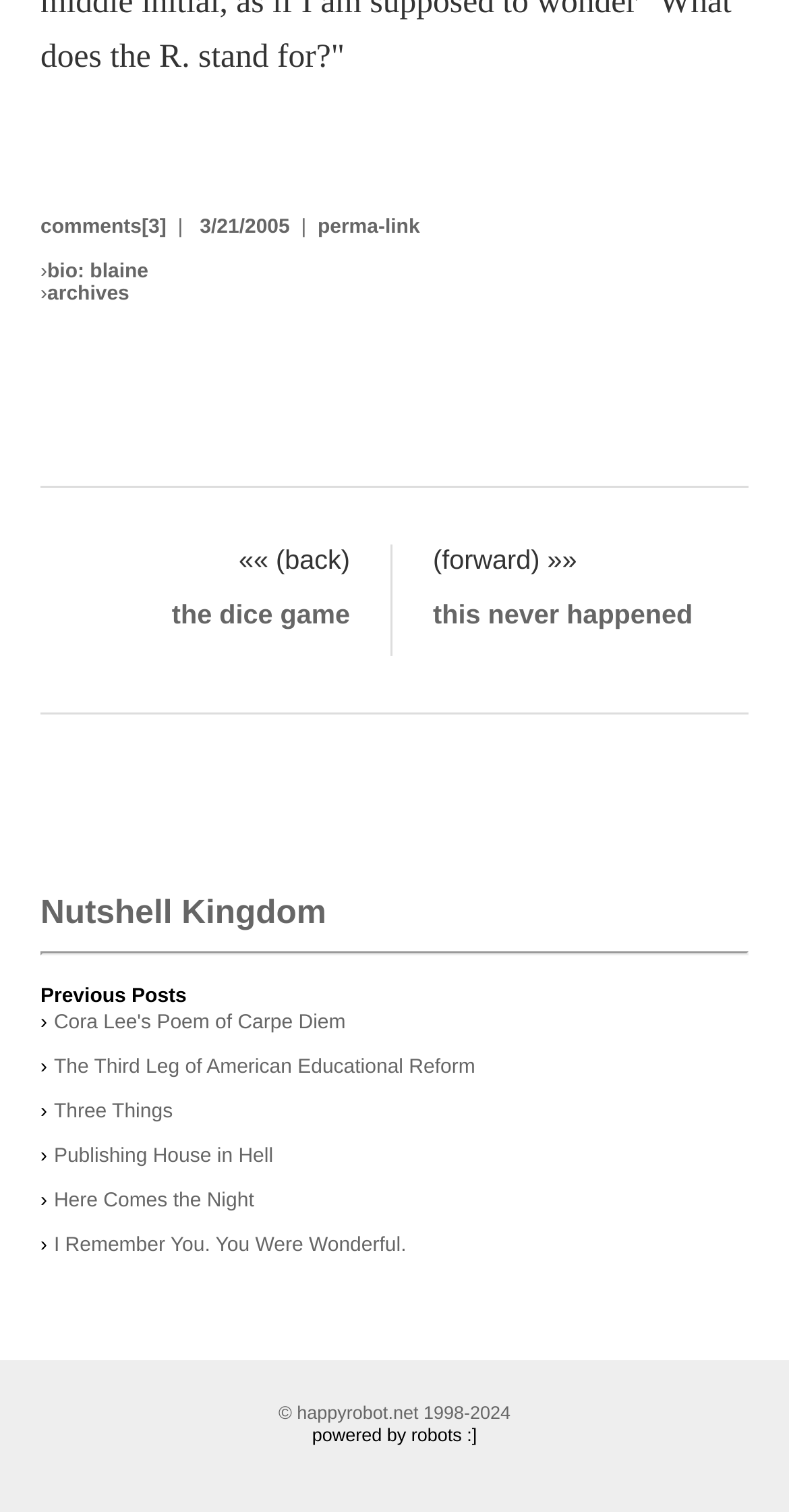What is the name of the blog?
Answer with a single word or short phrase according to what you see in the image.

Nutshell Kingdom